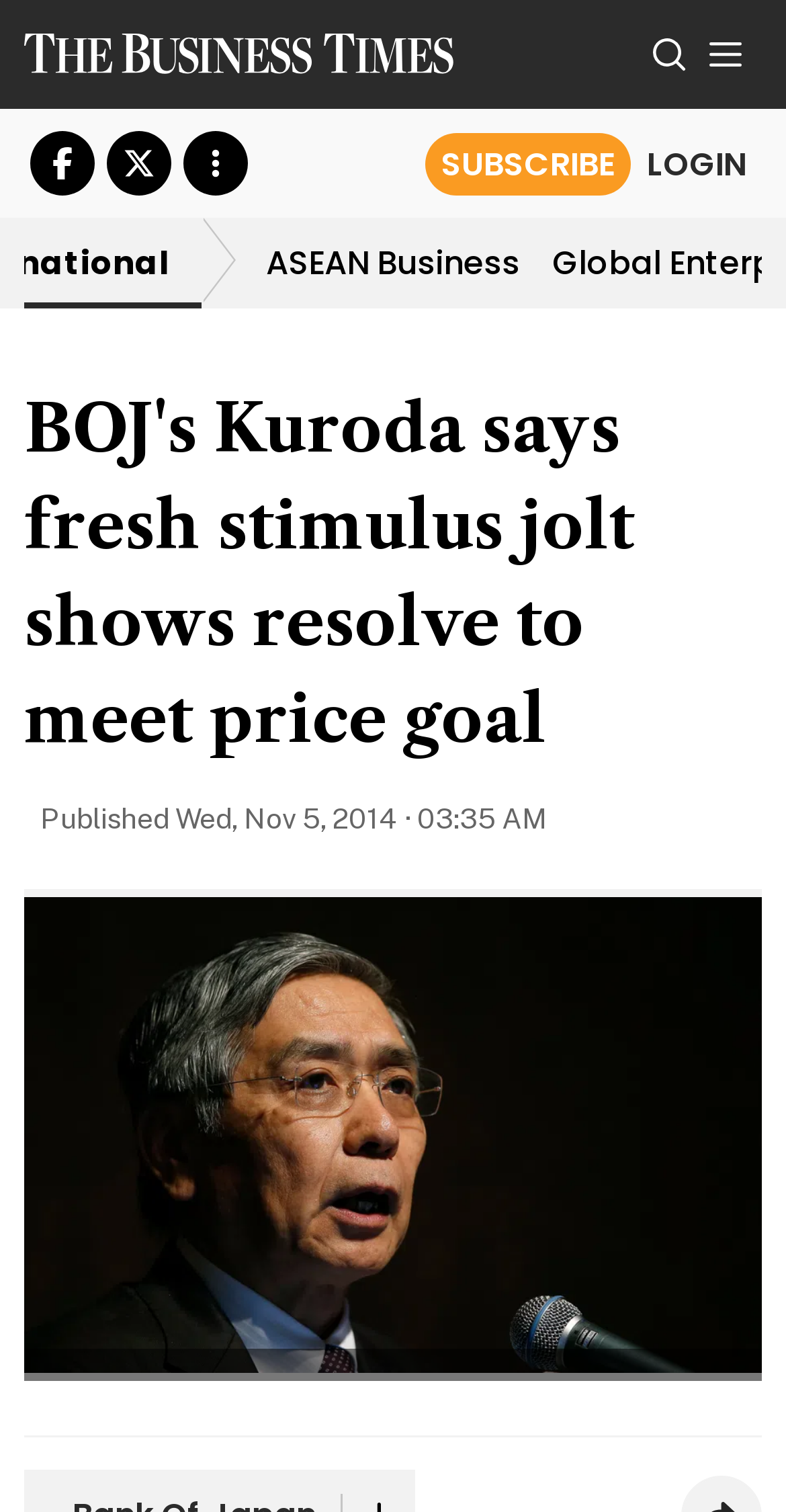Given the description of the UI element: "title="The Business Times"", predict the bounding box coordinates in the form of [left, top, right, bottom], with each value being a float between 0 and 1.

[0.031, 0.016, 0.577, 0.056]